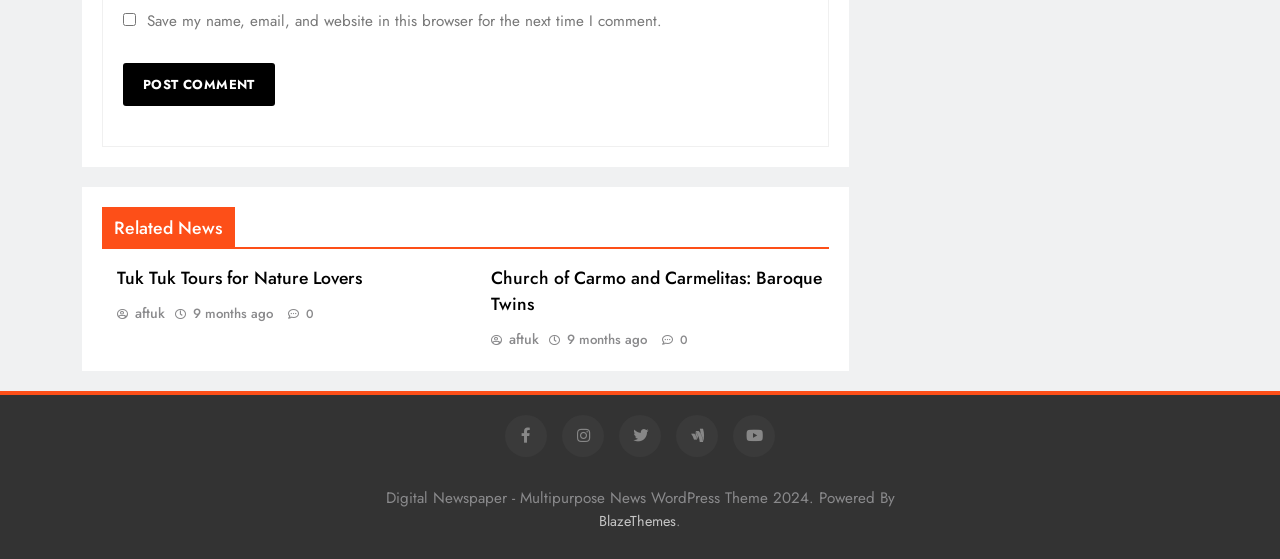Pinpoint the bounding box coordinates of the clickable area needed to execute the instruction: "Visit BlazeThemes". The coordinates should be specified as four float numbers between 0 and 1, i.e., [left, top, right, bottom].

[0.468, 0.914, 0.528, 0.95]